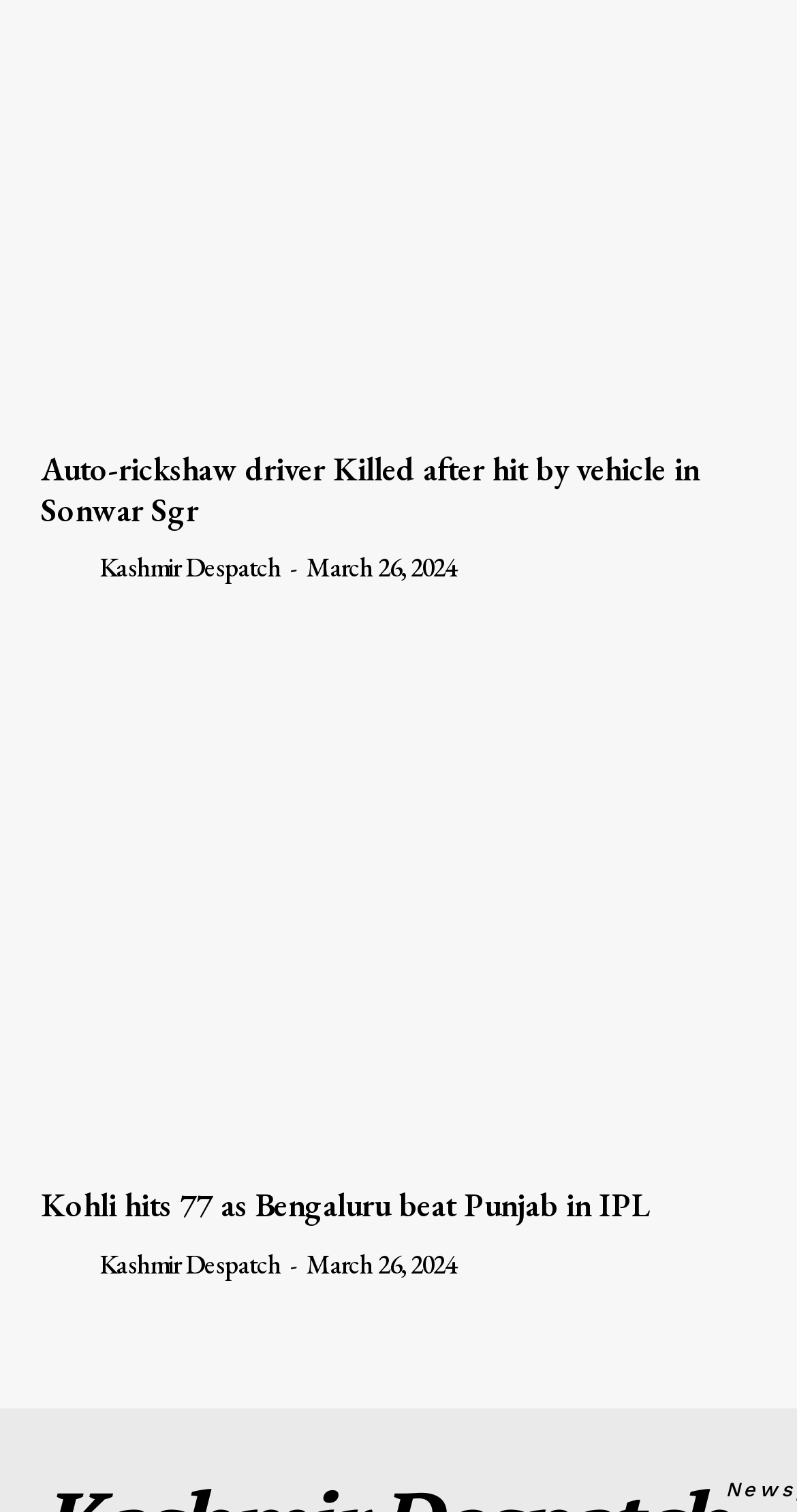What is the date of the news articles?
Based on the image, provide your answer in one word or phrase.

March 26, 2024